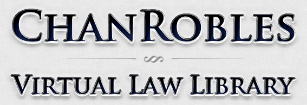What type of font is used for the main name 'ChanRobles'?
Answer with a single word or short phrase according to what you see in the image.

Stylized, elegant font